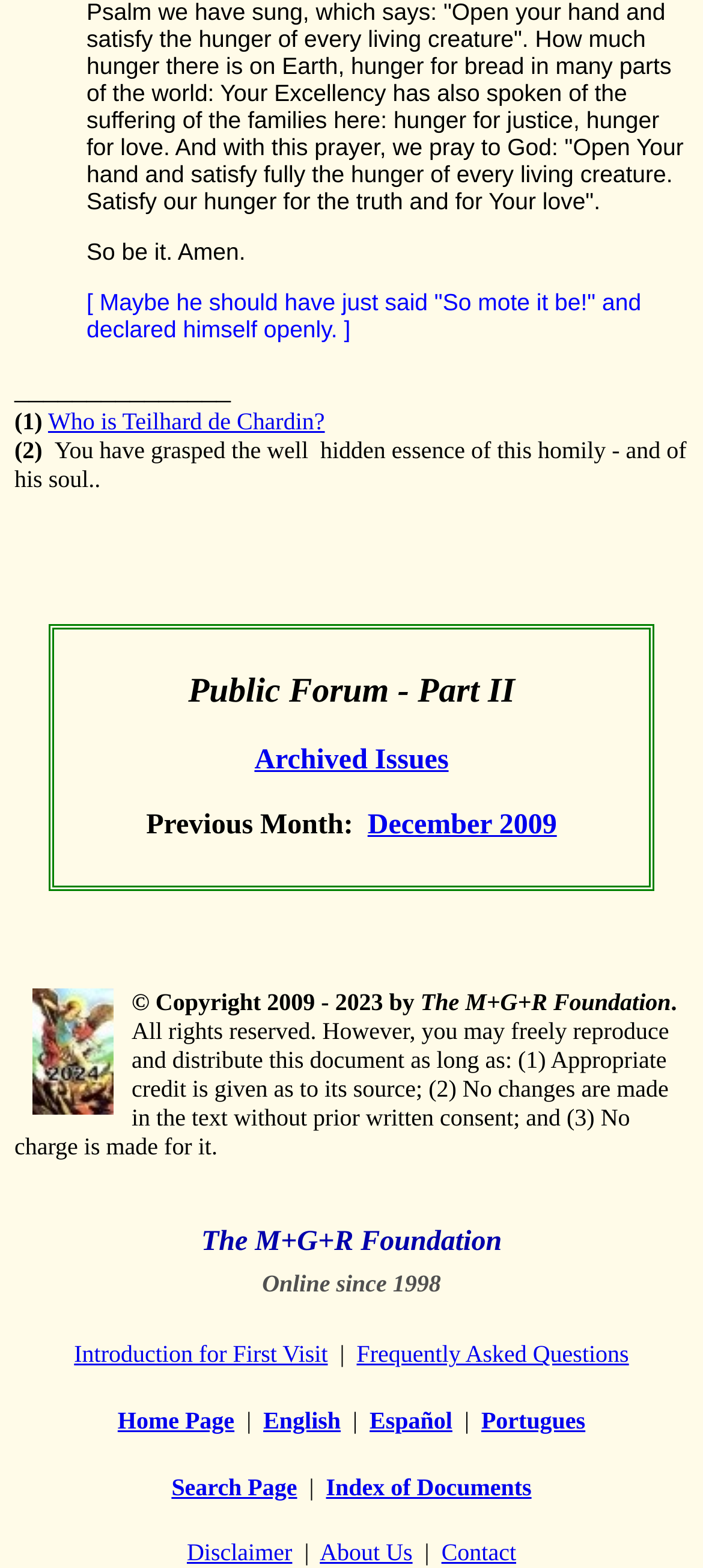How many links are available on the page?
Refer to the image and answer the question using a single word or phrase.

14